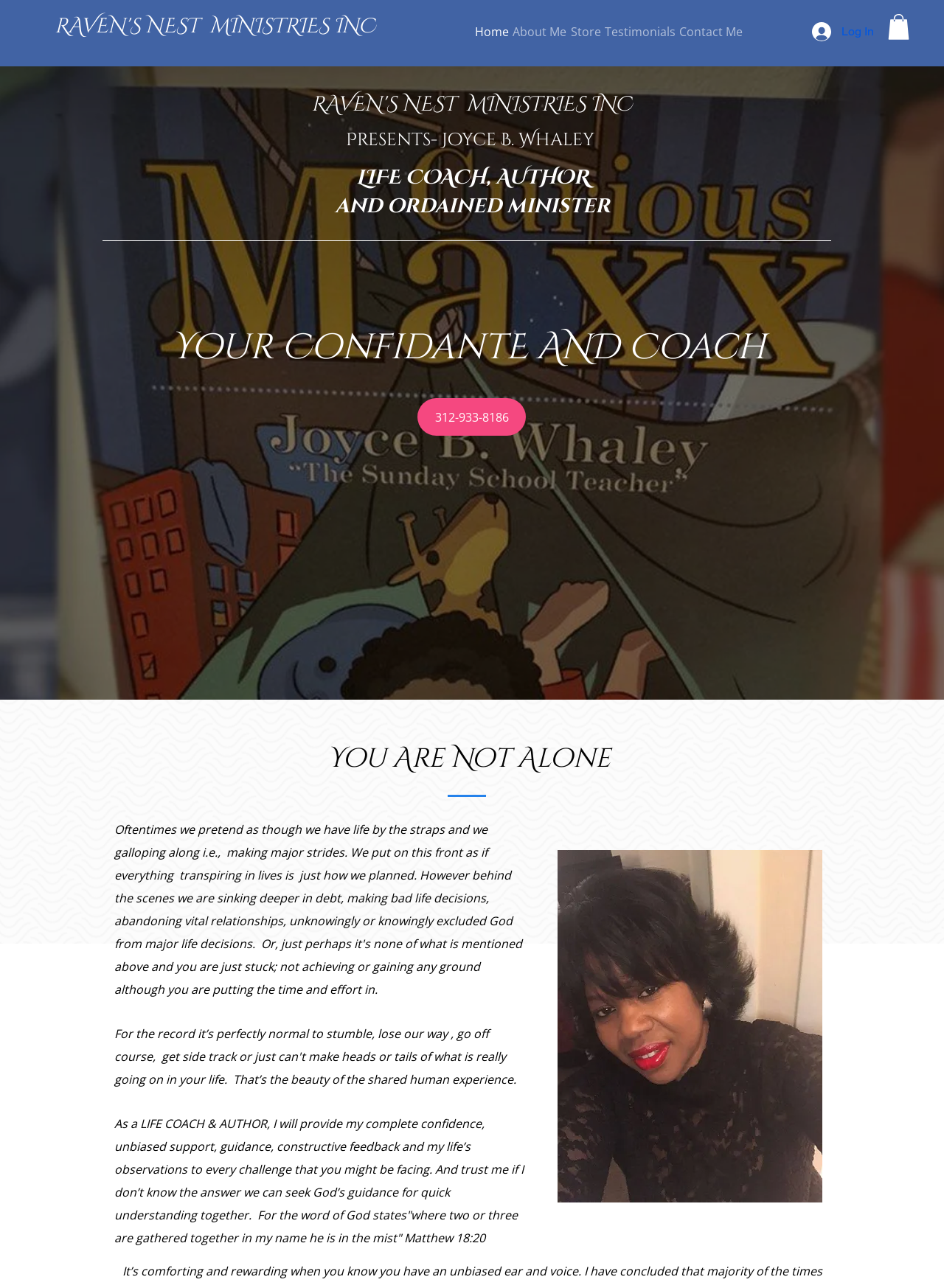What is the role of Joyce Whaley as a LIFE COACH & AUTHOR?
Using the picture, provide a one-word or short phrase answer.

Provide confidence, support, guidance, and feedback